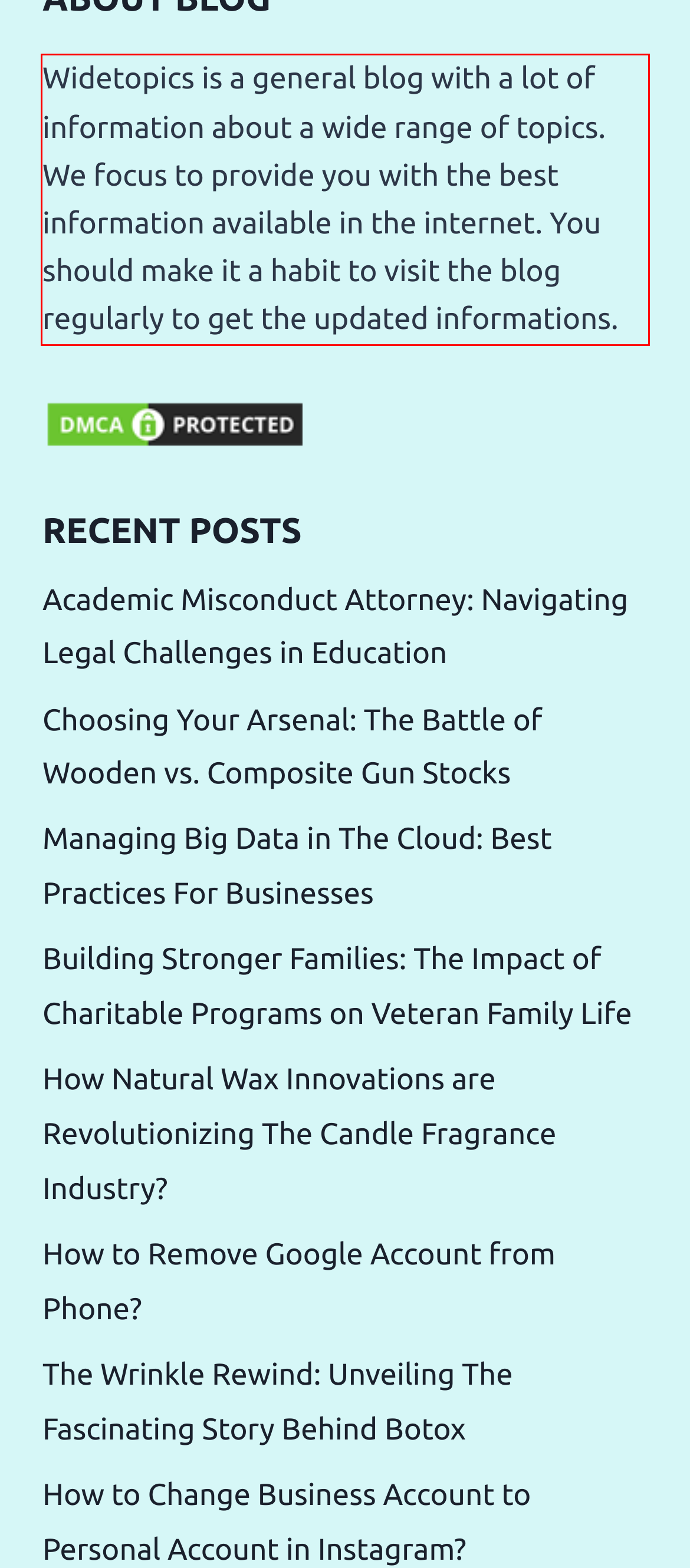Using OCR, extract the text content found within the red bounding box in the given webpage screenshot.

Widetopics is a general blog with a lot of information about a wide range of topics. We focus to provide you with the best information available in the internet. You should make it a habit to visit the blog regularly to get the updated informations.